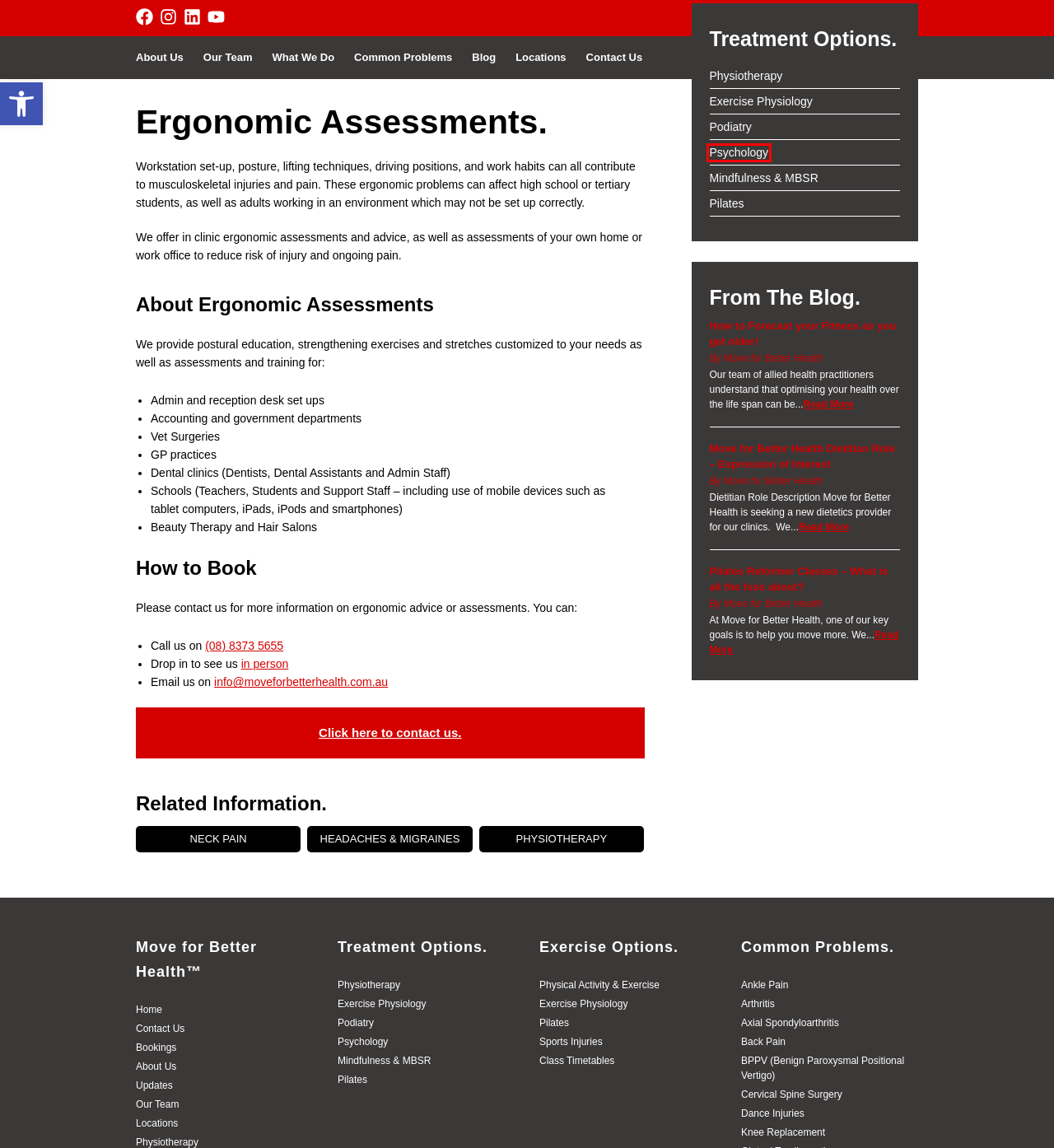Inspect the provided webpage screenshot, concentrating on the element within the red bounding box. Select the description that best represents the new webpage after you click the highlighted element. Here are the candidates:
A. Move For Better Health | Physio, Exercise Physiology, Podiatry, Psychology
B. Contact Us | Move For Better Health™
C. Dance Injuries Treatment Adelaide | Move For Better Health™
D. Benign Paroxysmal Positional Vertigo | Move For Better Health™
E. Psychology | Move For Better Health™
F. About Us | Move For Better Health™
G. Physical Activity & Exercise | Move For Better Health™
H. Mindfulness & MBSR | Move For Better Health™

E